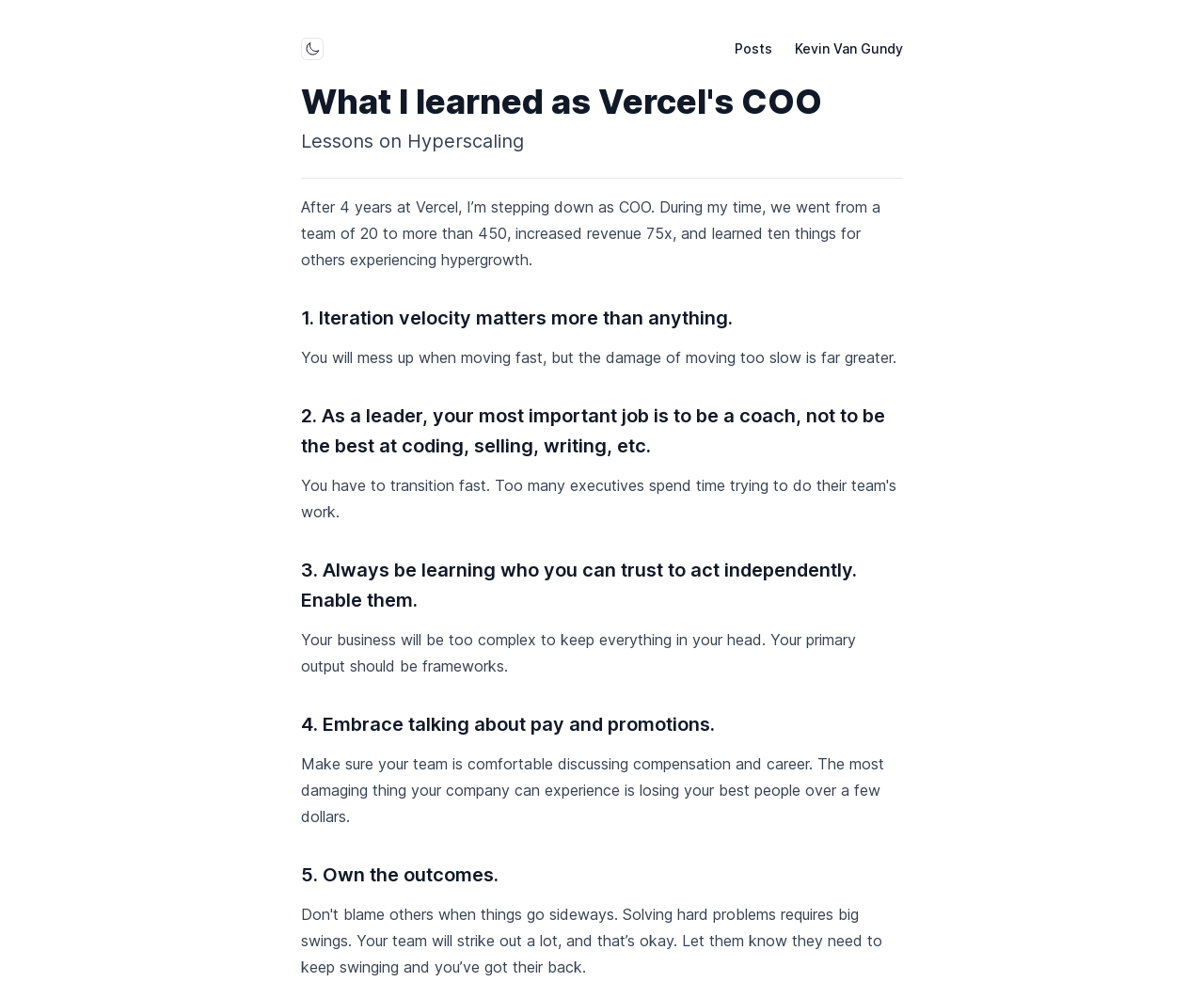Please find and generate the text of the main heading on the webpage.

What I learned as Vercel's COO